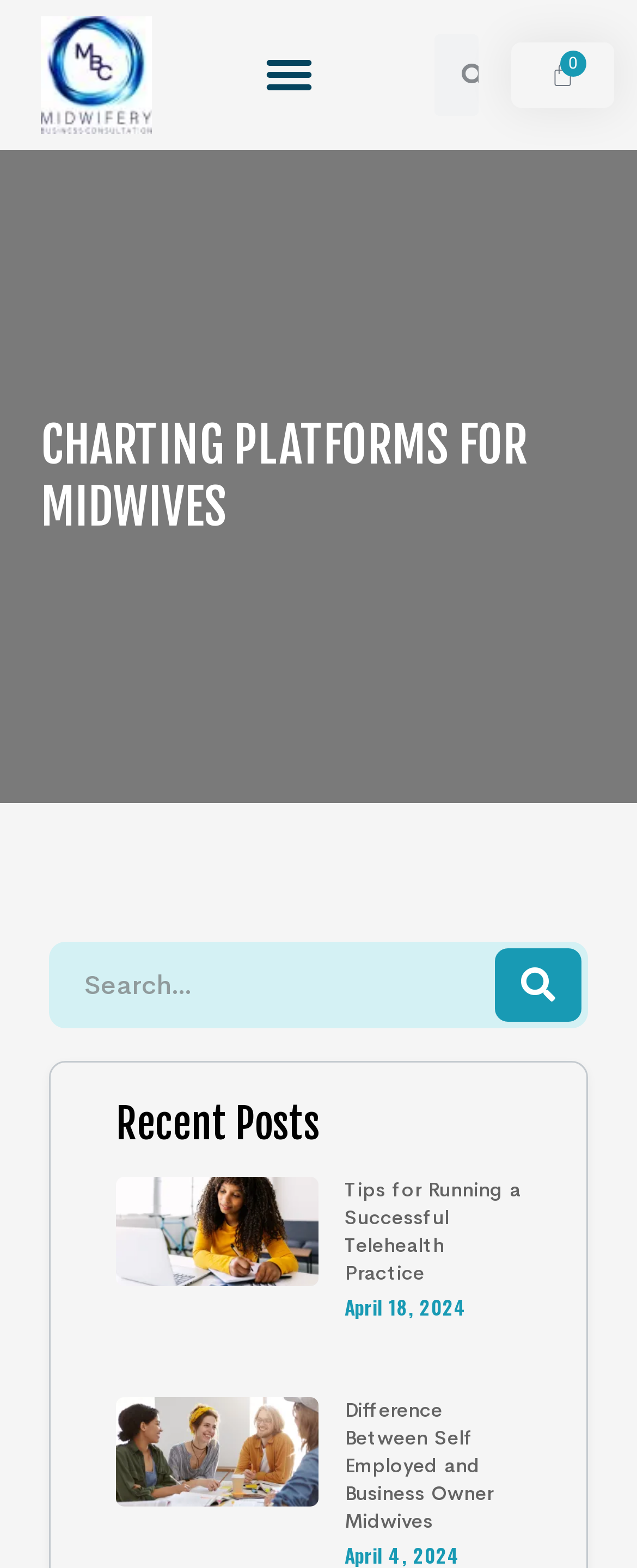Using the description "Search", predict the bounding box of the relevant HTML element.

[0.777, 0.605, 0.913, 0.652]